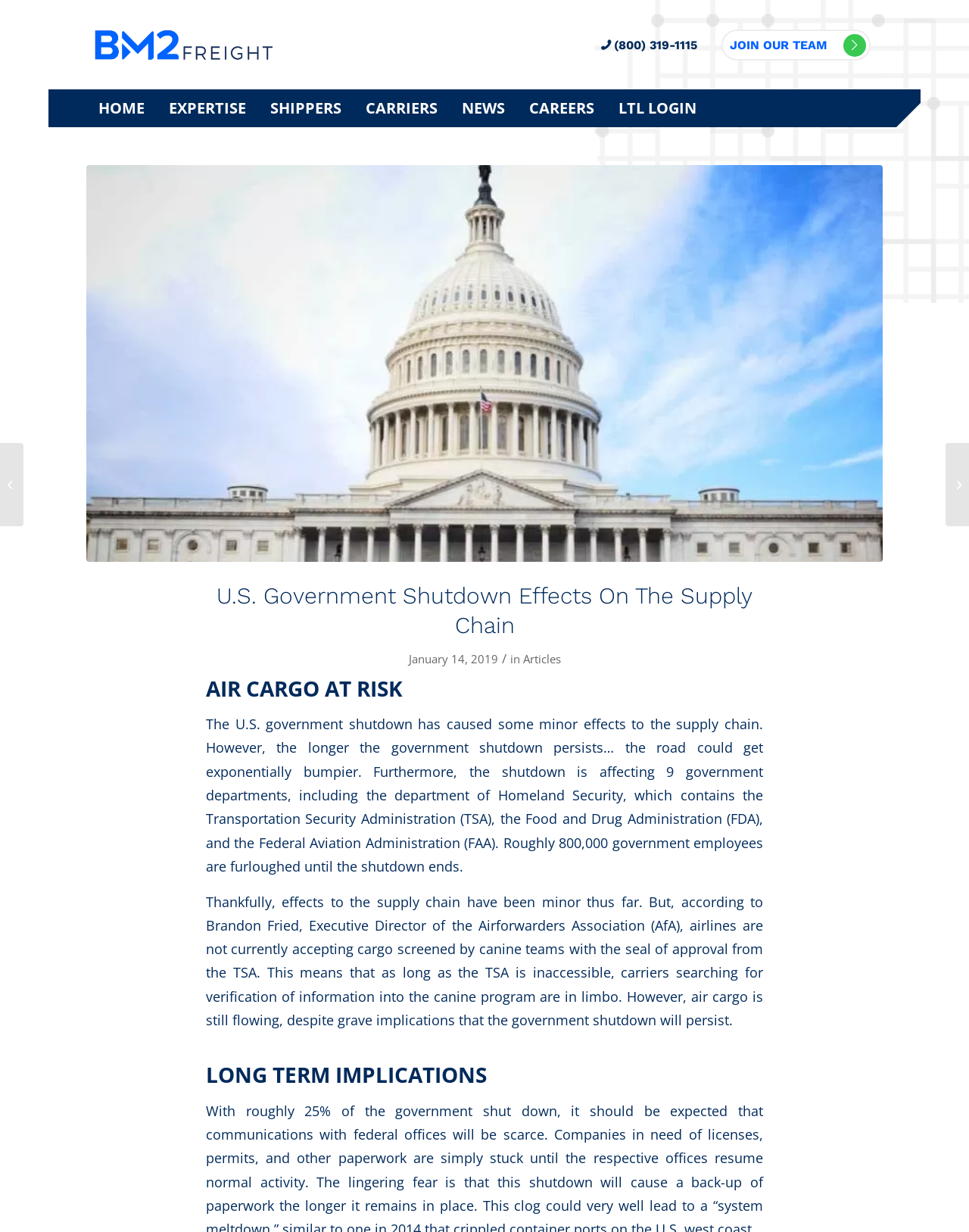Show the bounding box coordinates of the element that should be clicked to complete the task: "View the '2019 Logistics Forecast'".

[0.0, 0.36, 0.024, 0.427]